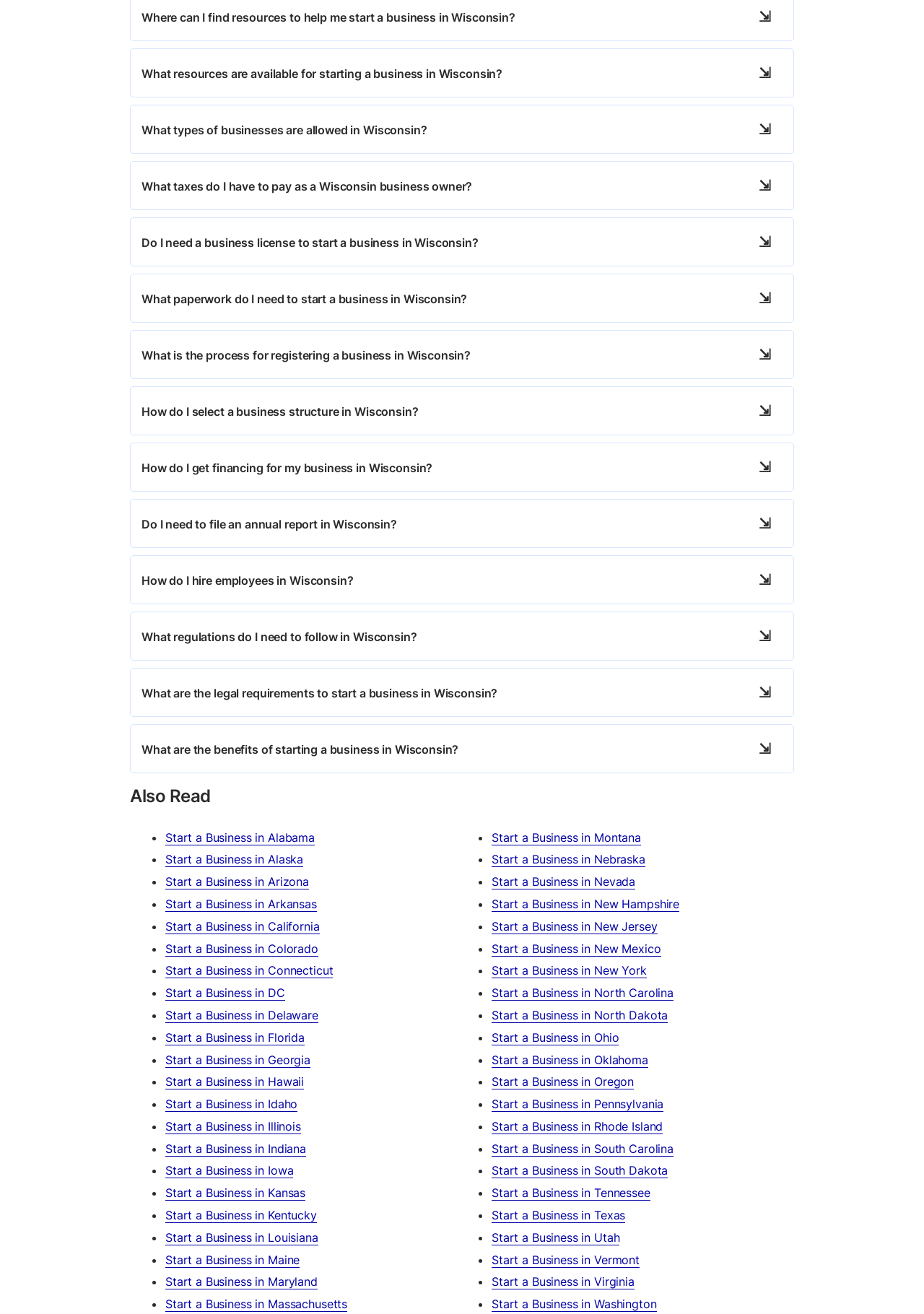Based on the element description Start a Business in Idaho, identify the bounding box coordinates for the UI element. The coordinates should be in the format (top-left x, top-left y, bottom-right x, bottom-right y) and within the 0 to 1 range.

[0.179, 0.835, 0.322, 0.846]